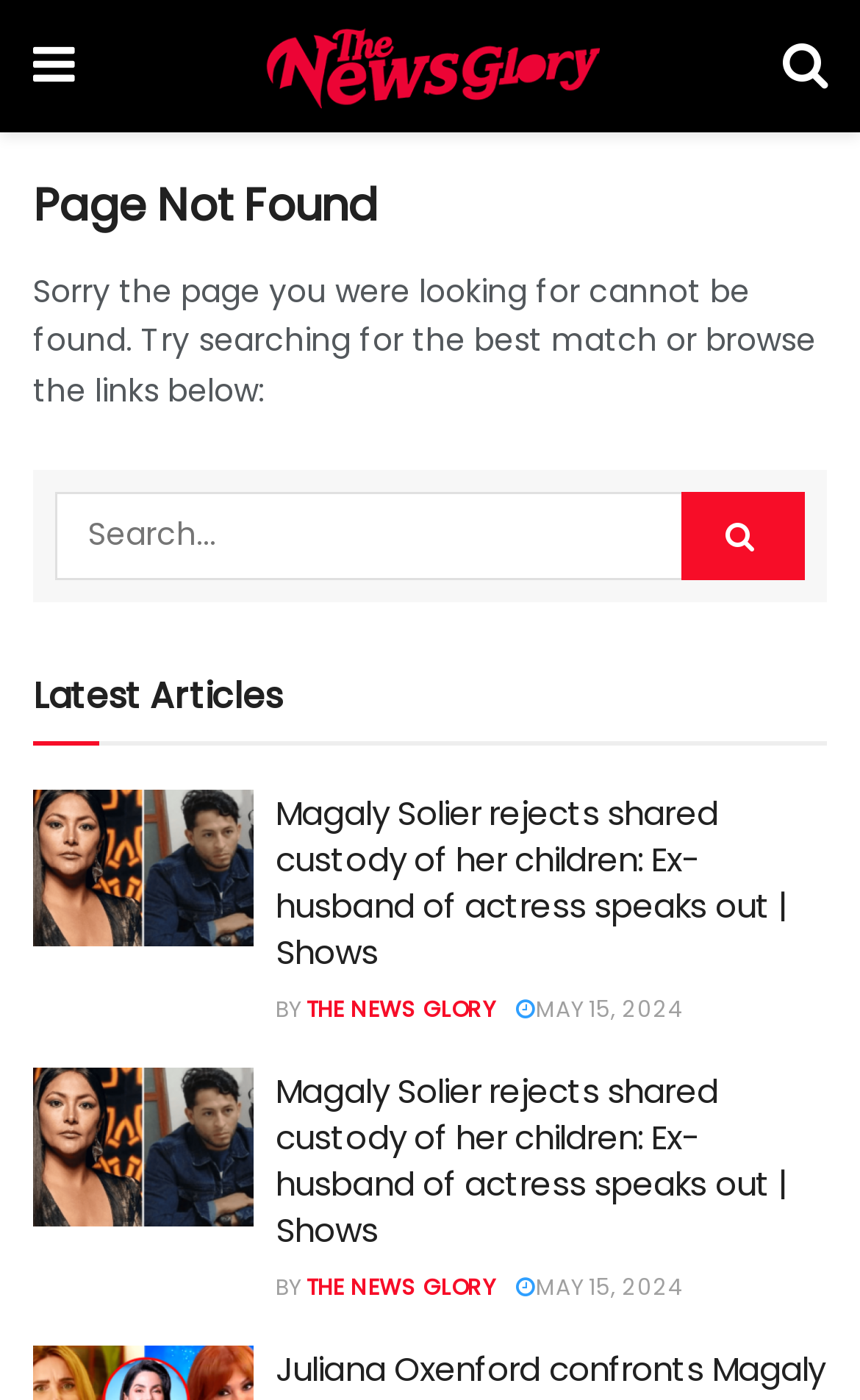What is the name of the news organization?
By examining the image, provide a one-word or phrase answer.

The News Glory